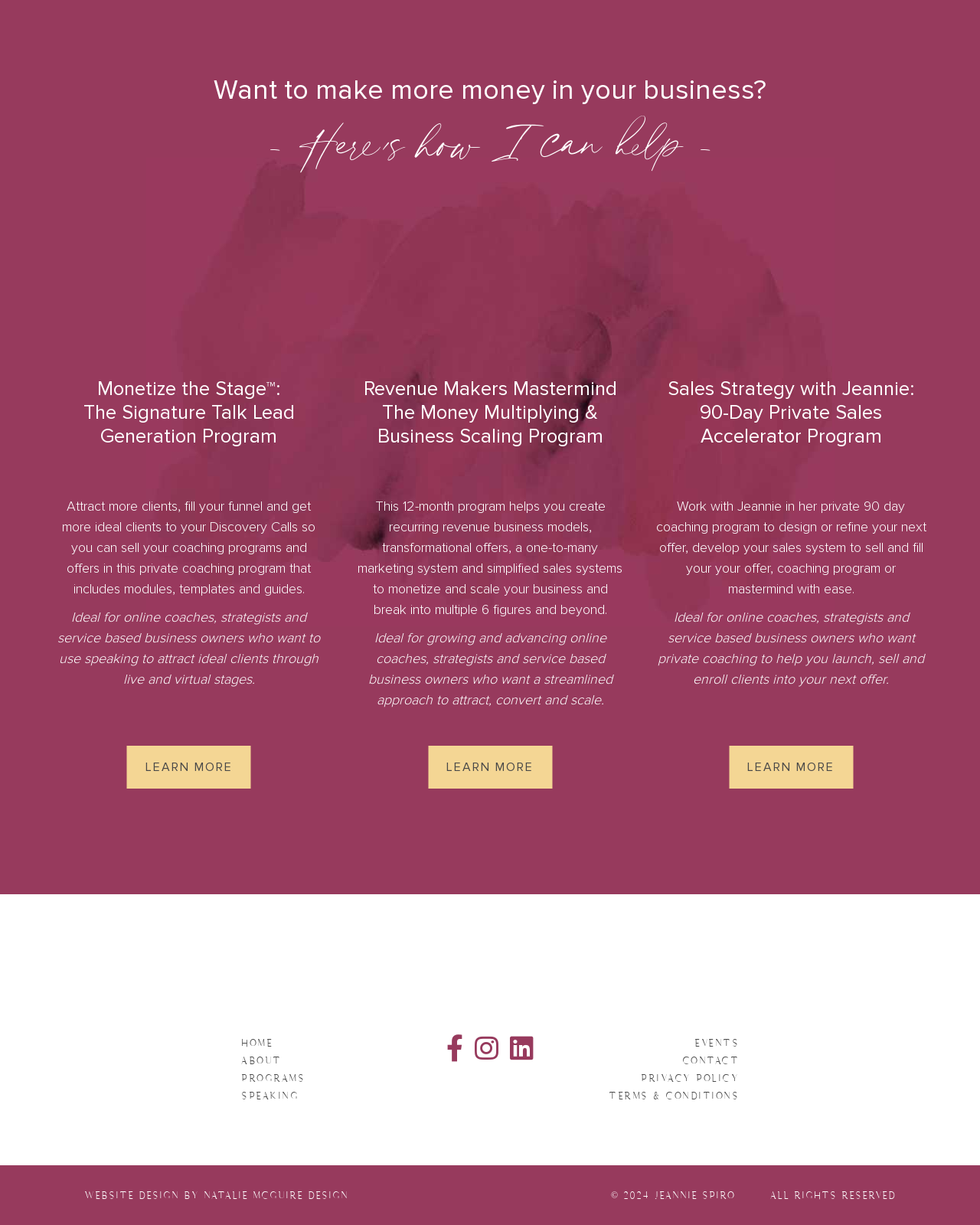Please identify the bounding box coordinates of the region to click in order to complete the given instruction: "Explore Revenue Makers Mastermind program". The coordinates should be four float numbers between 0 and 1, i.e., [left, top, right, bottom].

[0.437, 0.609, 0.563, 0.644]